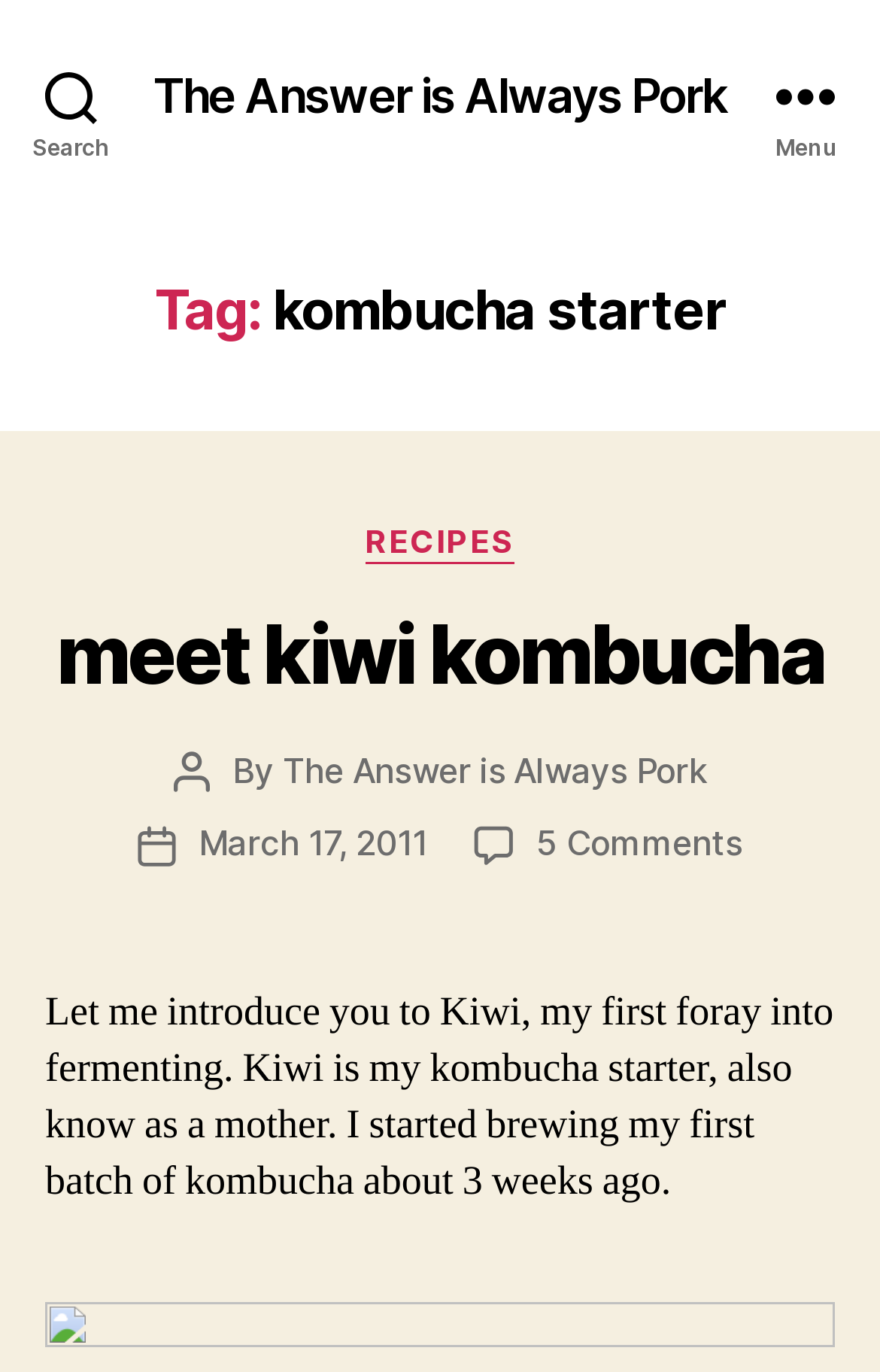Extract the bounding box coordinates for the described element: "The Answer is Always Pork". The coordinates should be represented as four float numbers between 0 and 1: [left, top, right, bottom].

[0.321, 0.546, 0.802, 0.577]